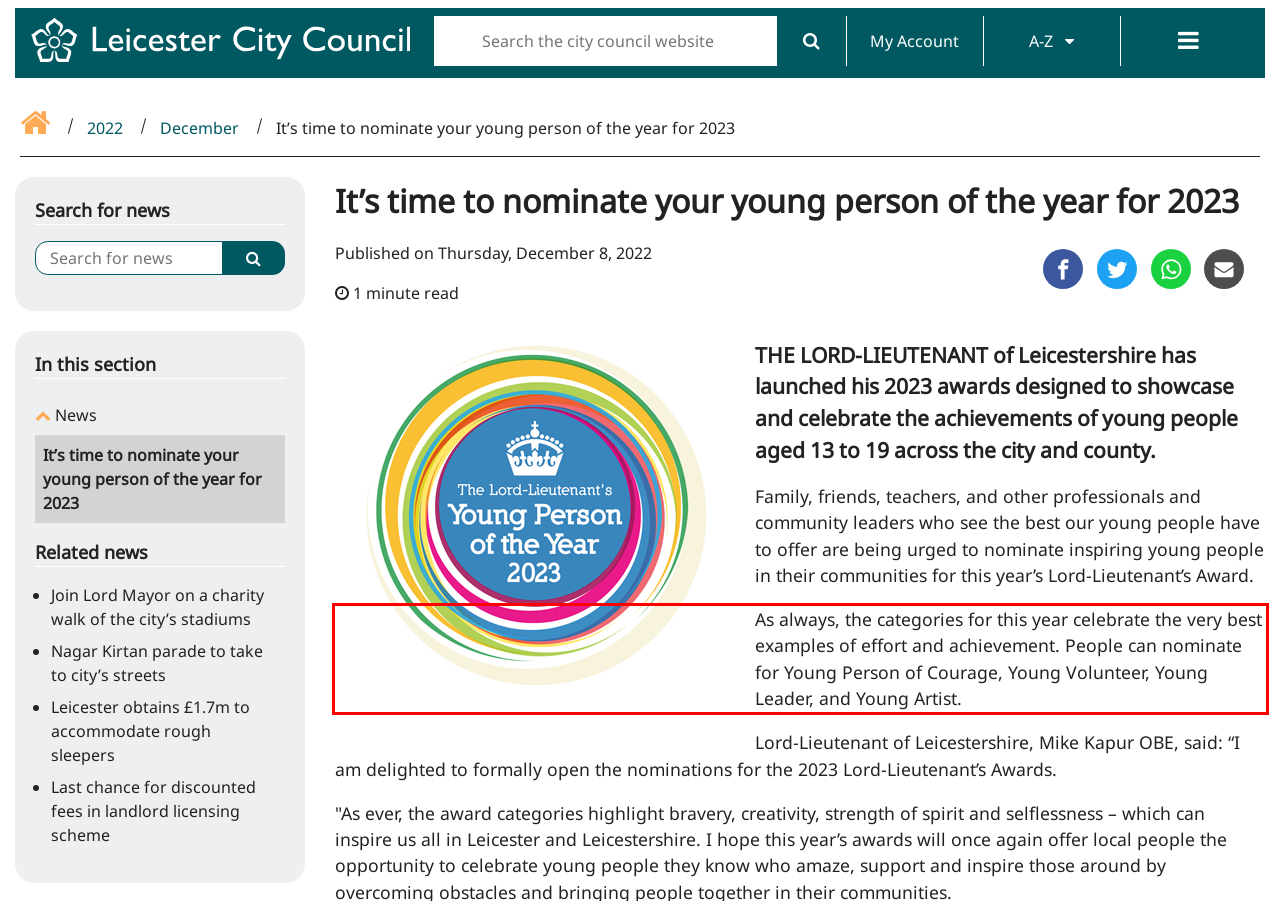In the given screenshot, locate the red bounding box and extract the text content from within it.

As always, the categories for this year celebrate the very best examples of effort and achievement. People can nominate for Young Person of Courage, Young Volunteer, Young Leader, and Young Artist.